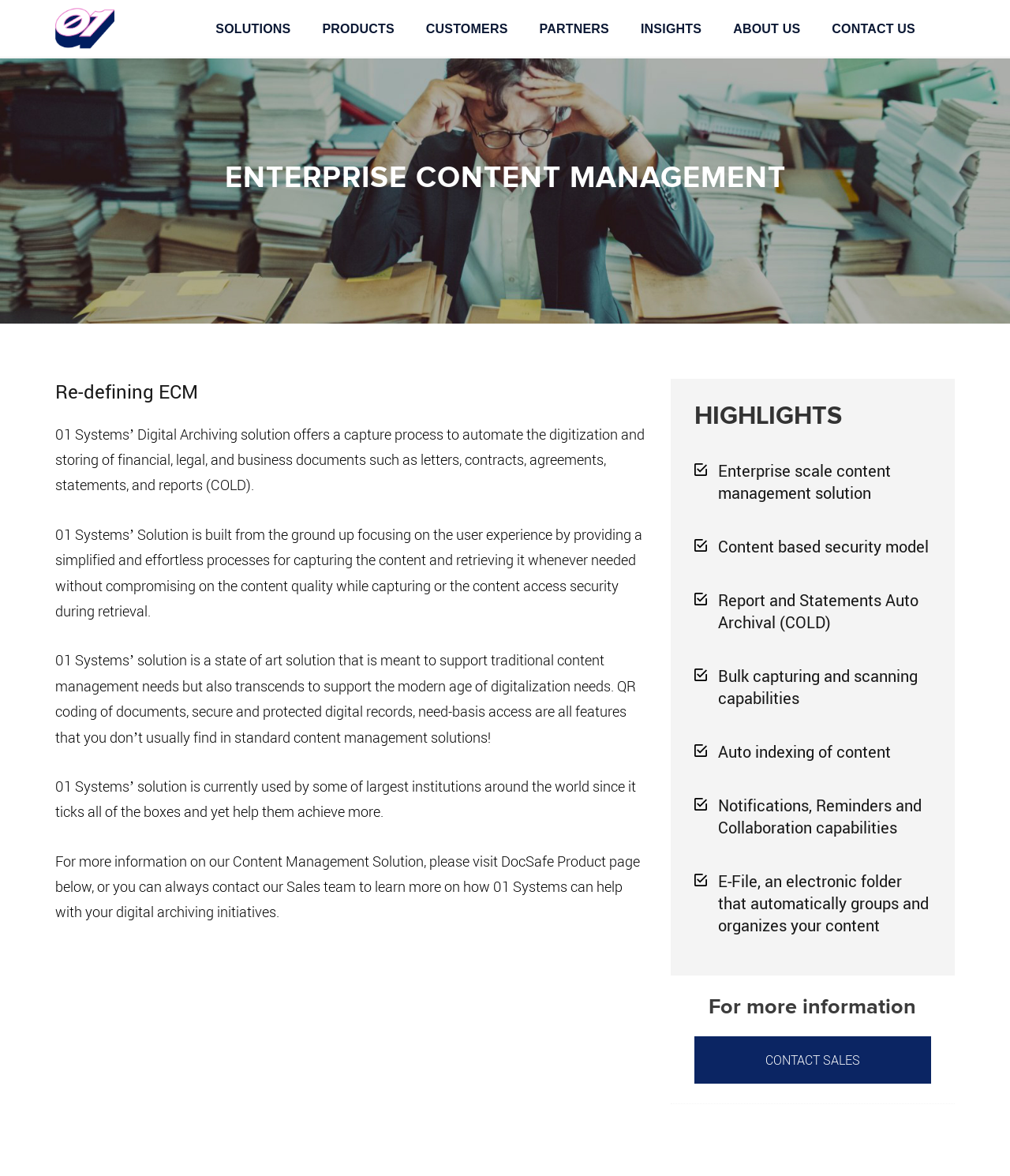Using the format (top-left x, top-left y, bottom-right x, bottom-right y), provide the bounding box coordinates for the described UI element. All values should be floating point numbers between 0 and 1: Products

[0.303, 0.0, 0.406, 0.049]